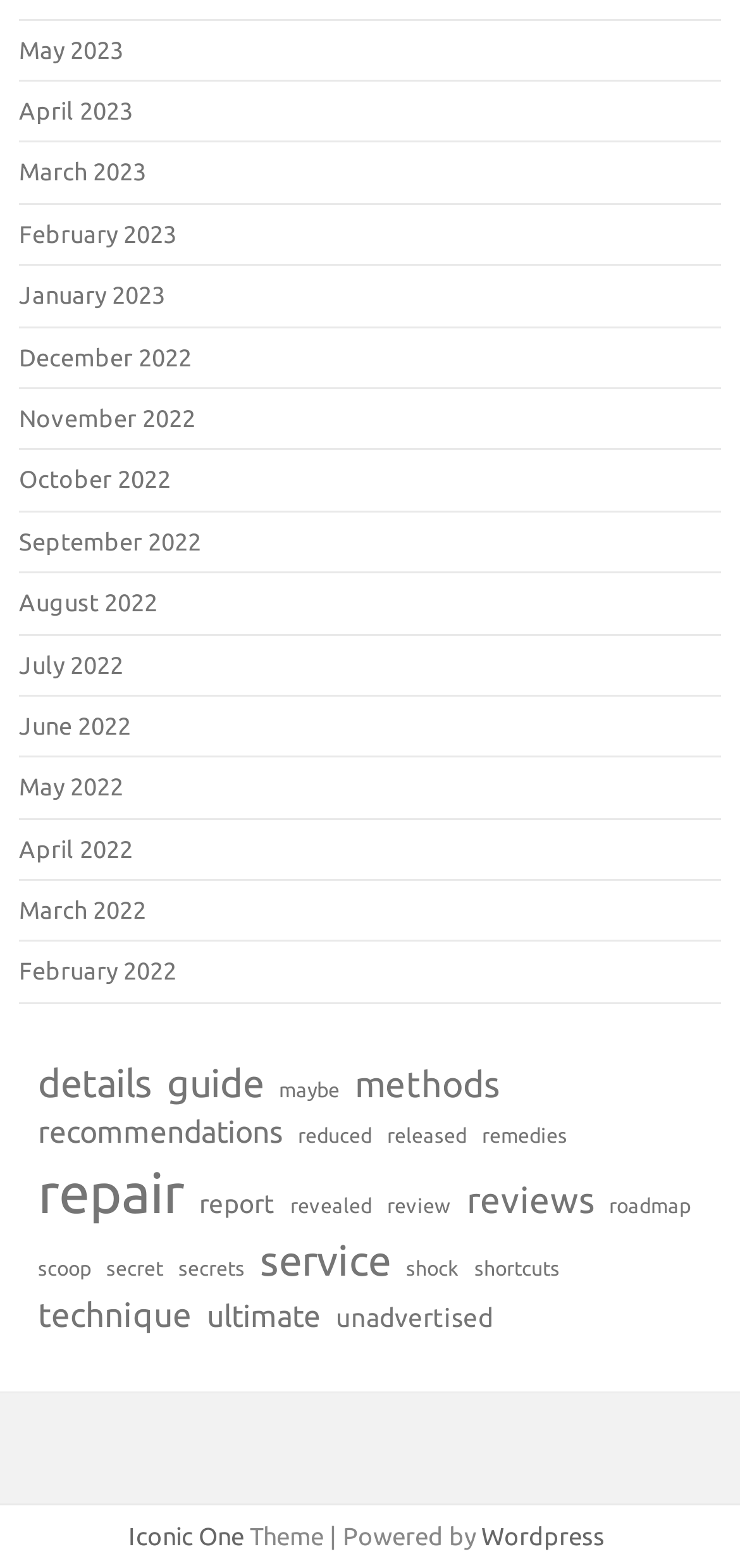How many months are listed?
Look at the image and provide a detailed response to the question.

I counted the number of links with month names, starting from 'May 2023' to 'May 2022', which totals 18 months.